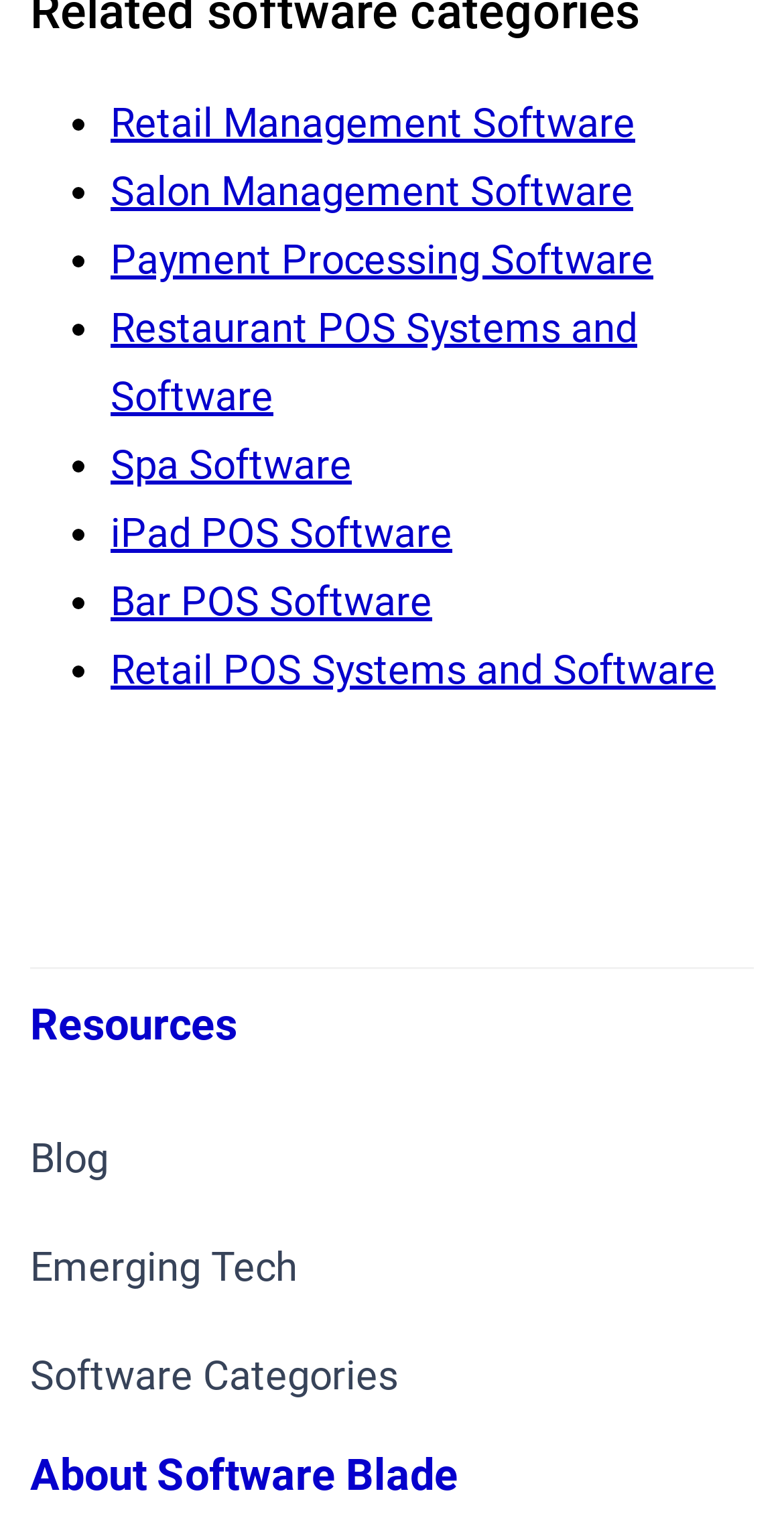Predict the bounding box coordinates of the area that should be clicked to accomplish the following instruction: "Check out Spa Software". The bounding box coordinates should consist of four float numbers between 0 and 1, i.e., [left, top, right, bottom].

[0.141, 0.283, 0.449, 0.328]